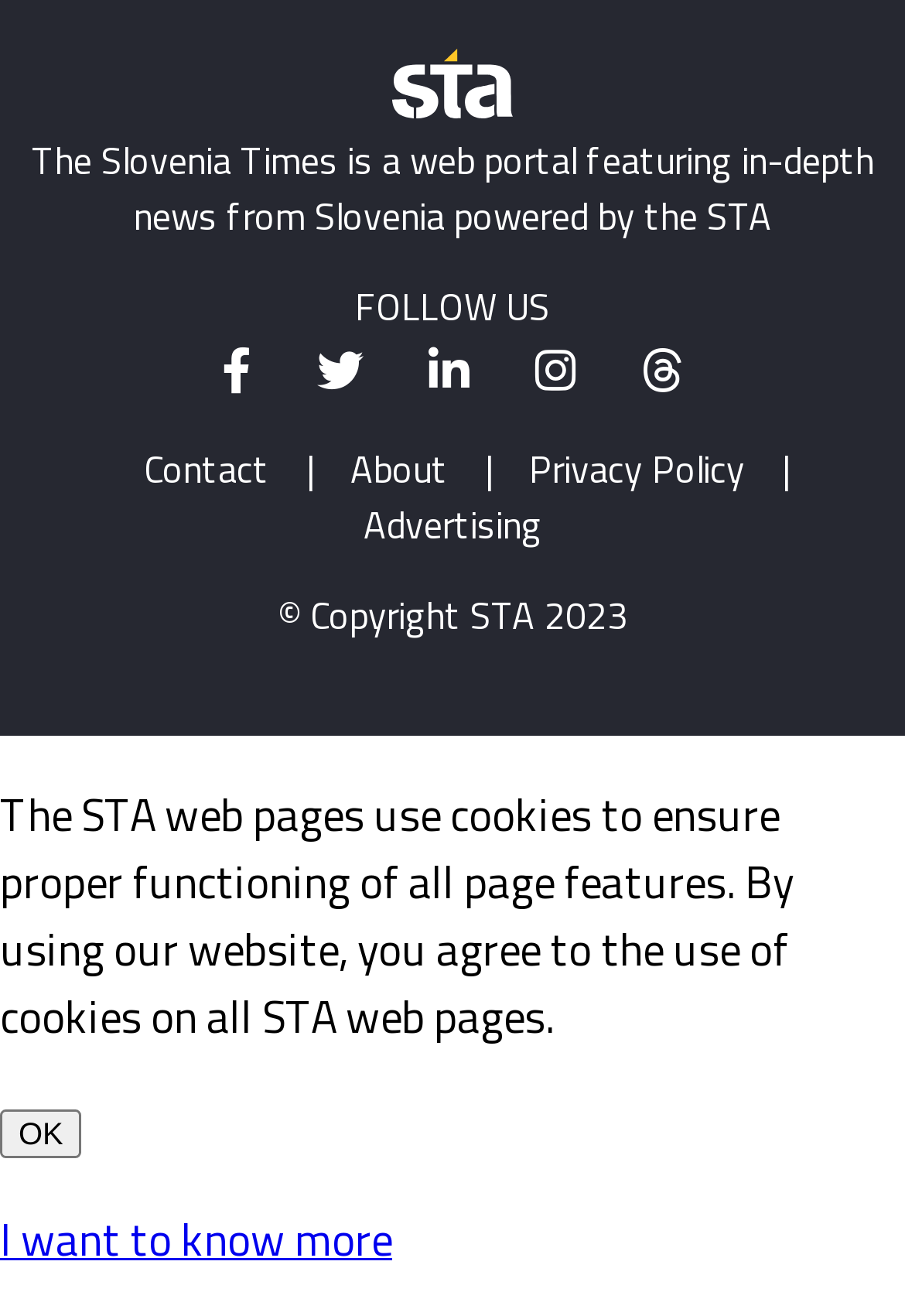Examine the image carefully and respond to the question with a detailed answer: 
What is the purpose of the cookies on the webpage?

The purpose of the cookies on the webpage can be found in the StaticText element with the text 'The STA web pages use cookies to ensure proper functioning of all page features. By using our website, you agree to the use of cookies on all STA web pages'.